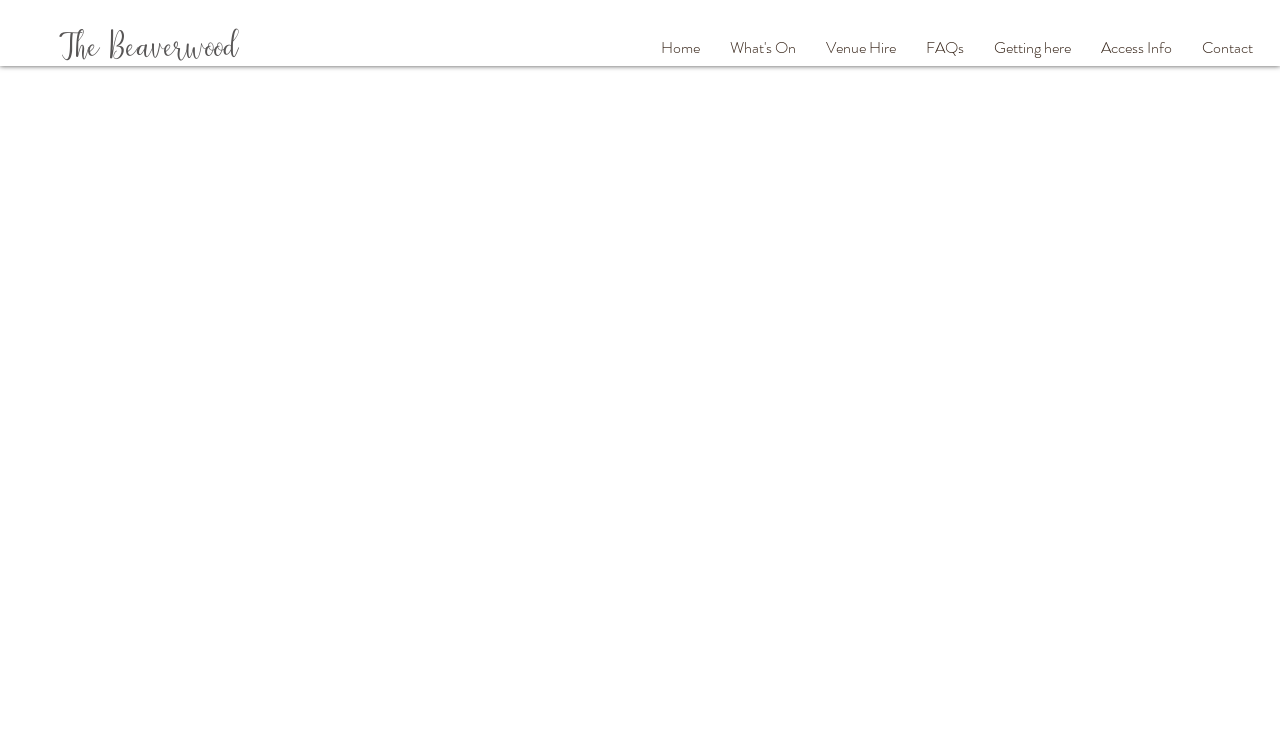How many navigation links are available?
Answer the question with a single word or phrase derived from the image.

8